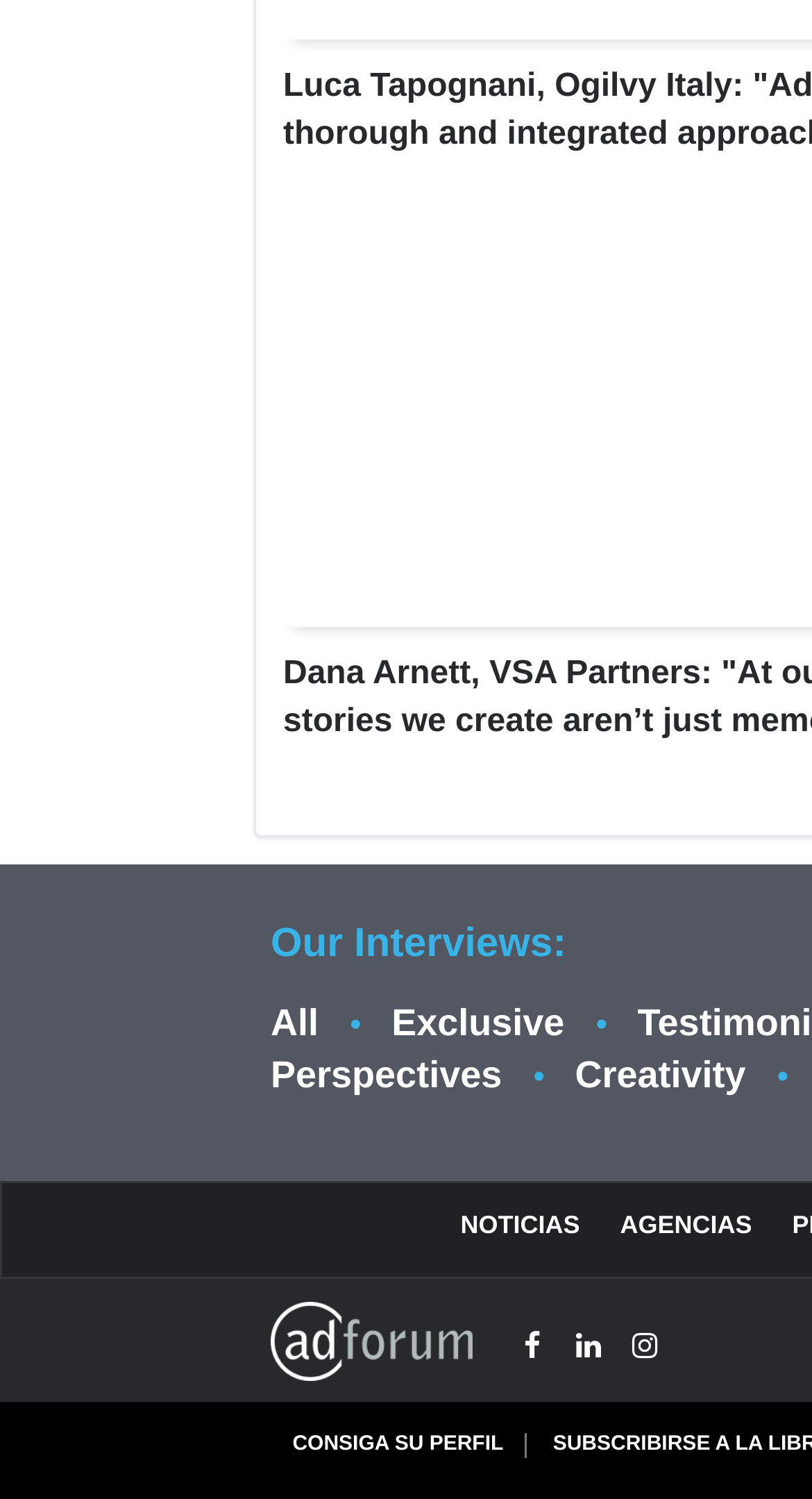What is the first link under 'Our Interviews:'?
Answer the question with a single word or phrase derived from the image.

All